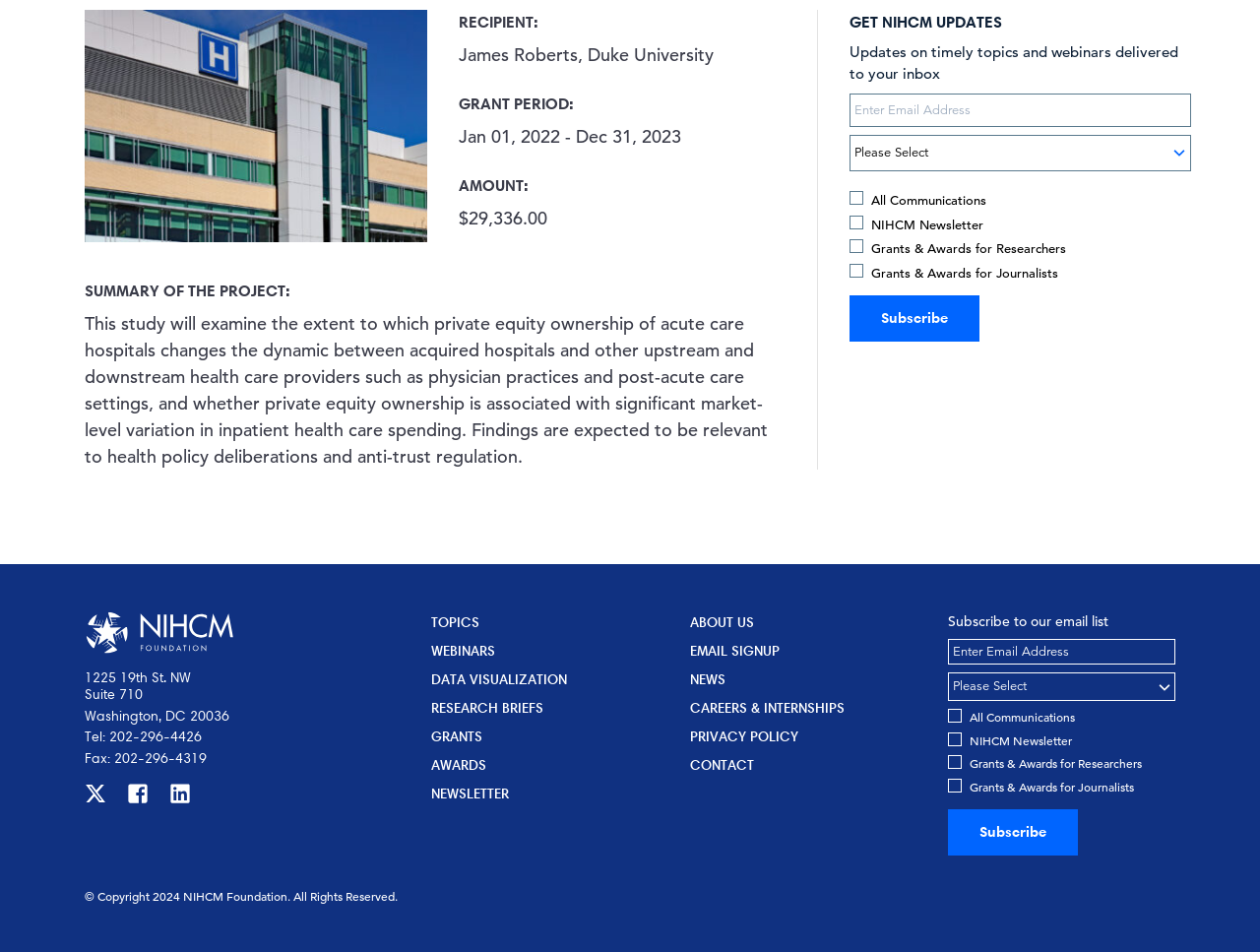Identify the bounding box of the UI element described as follows: "Privacy Policy". Provide the coordinates as four float numbers in the range of 0 to 1 [left, top, right, bottom].

None